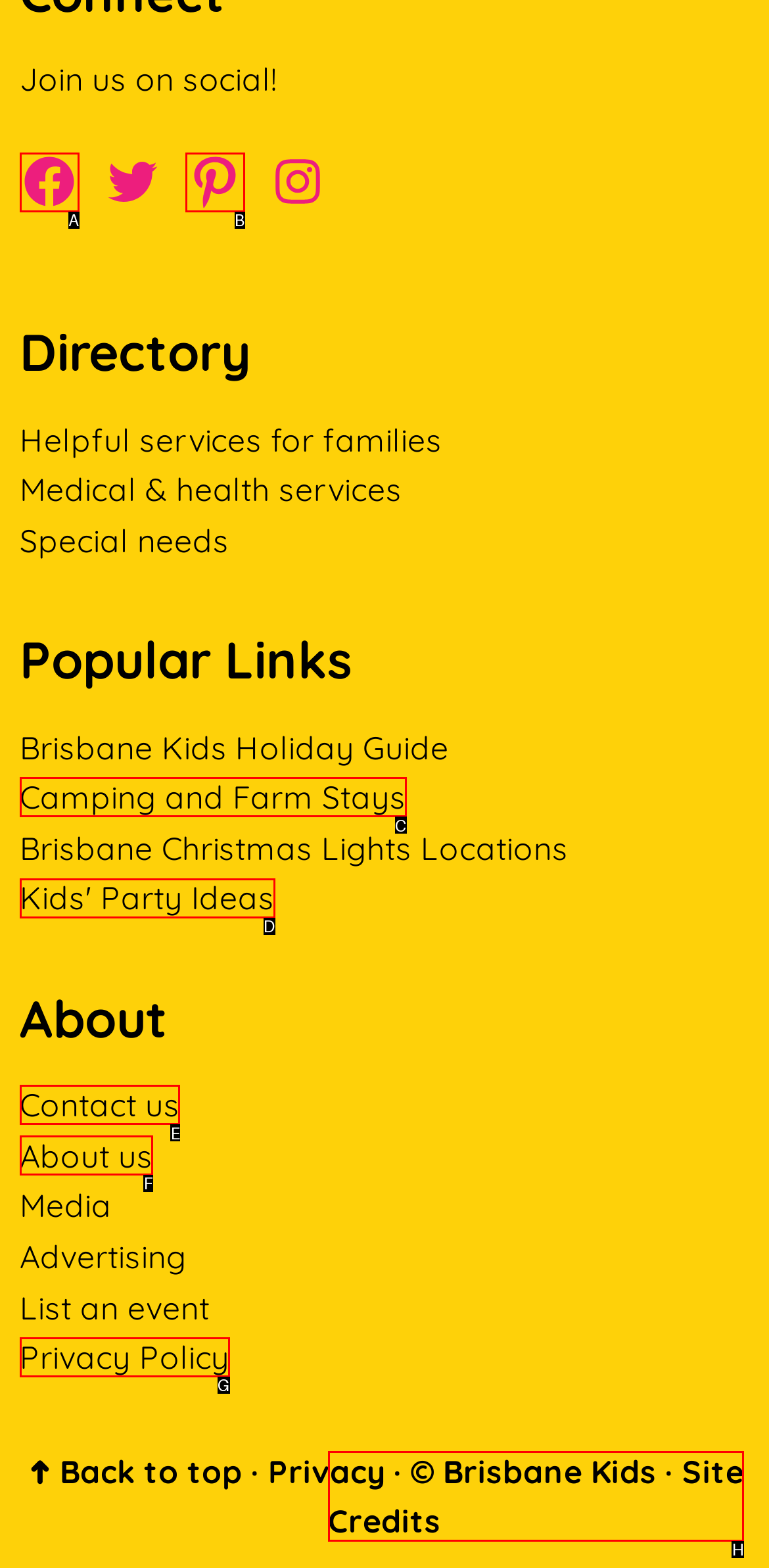Tell me which one HTML element best matches the description: About us
Answer with the option's letter from the given choices directly.

F